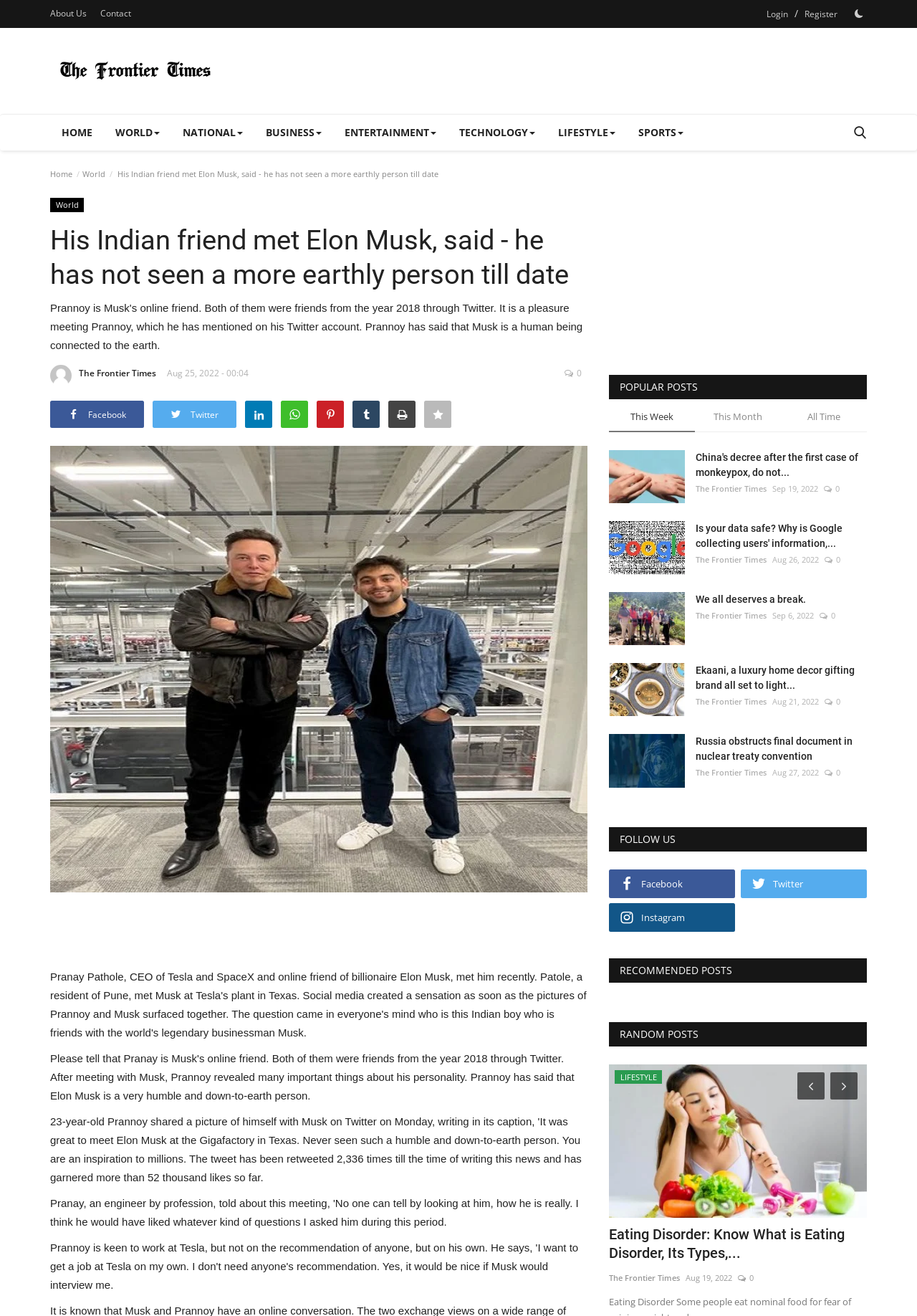How many social media platforms are listed in the 'FOLLOW US' section? Please answer the question using a single word or phrase based on the image.

3